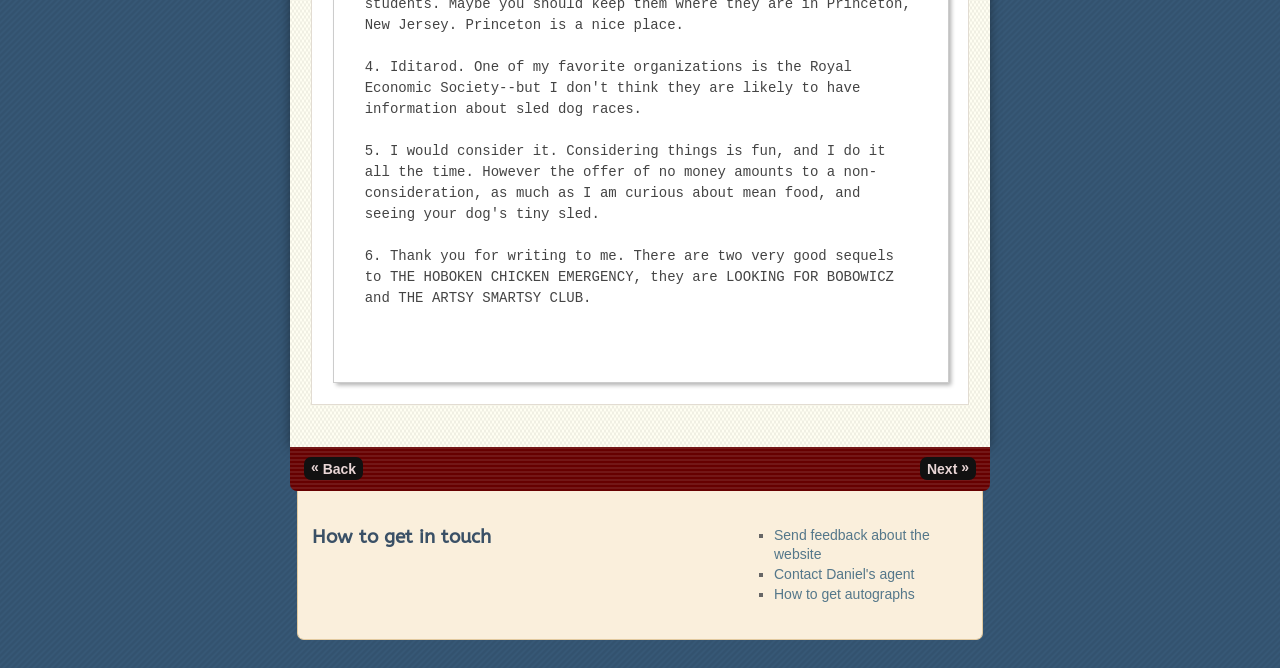Respond to the question with just a single word or phrase: 
What is the topic of the heading?

Contact